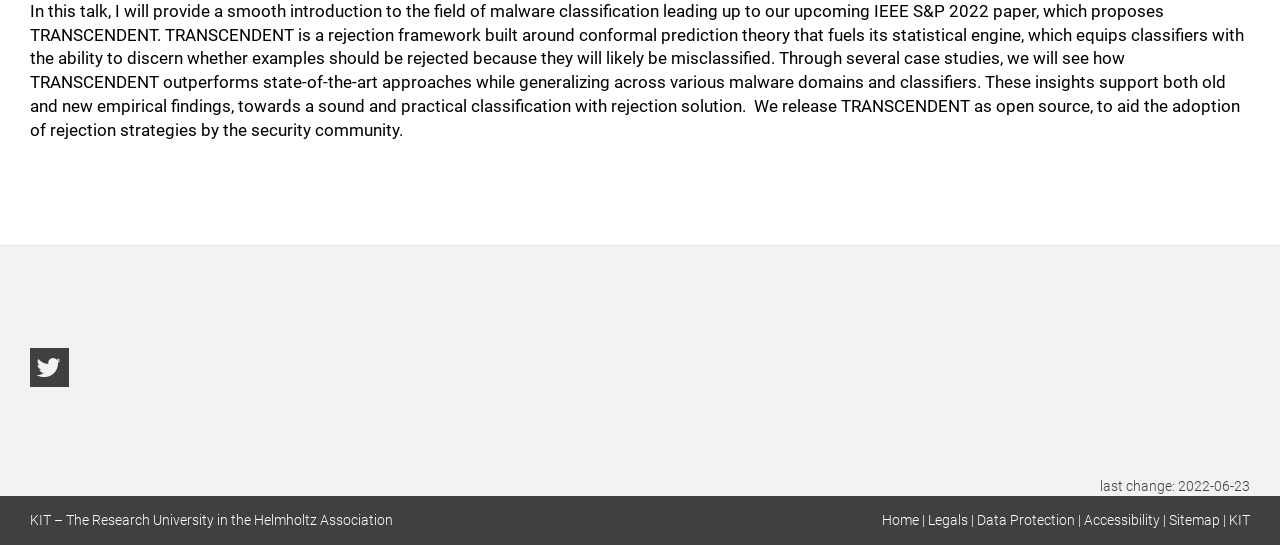What is the date of the last change?
Look at the image and answer with only one word or phrase.

2022-06-23